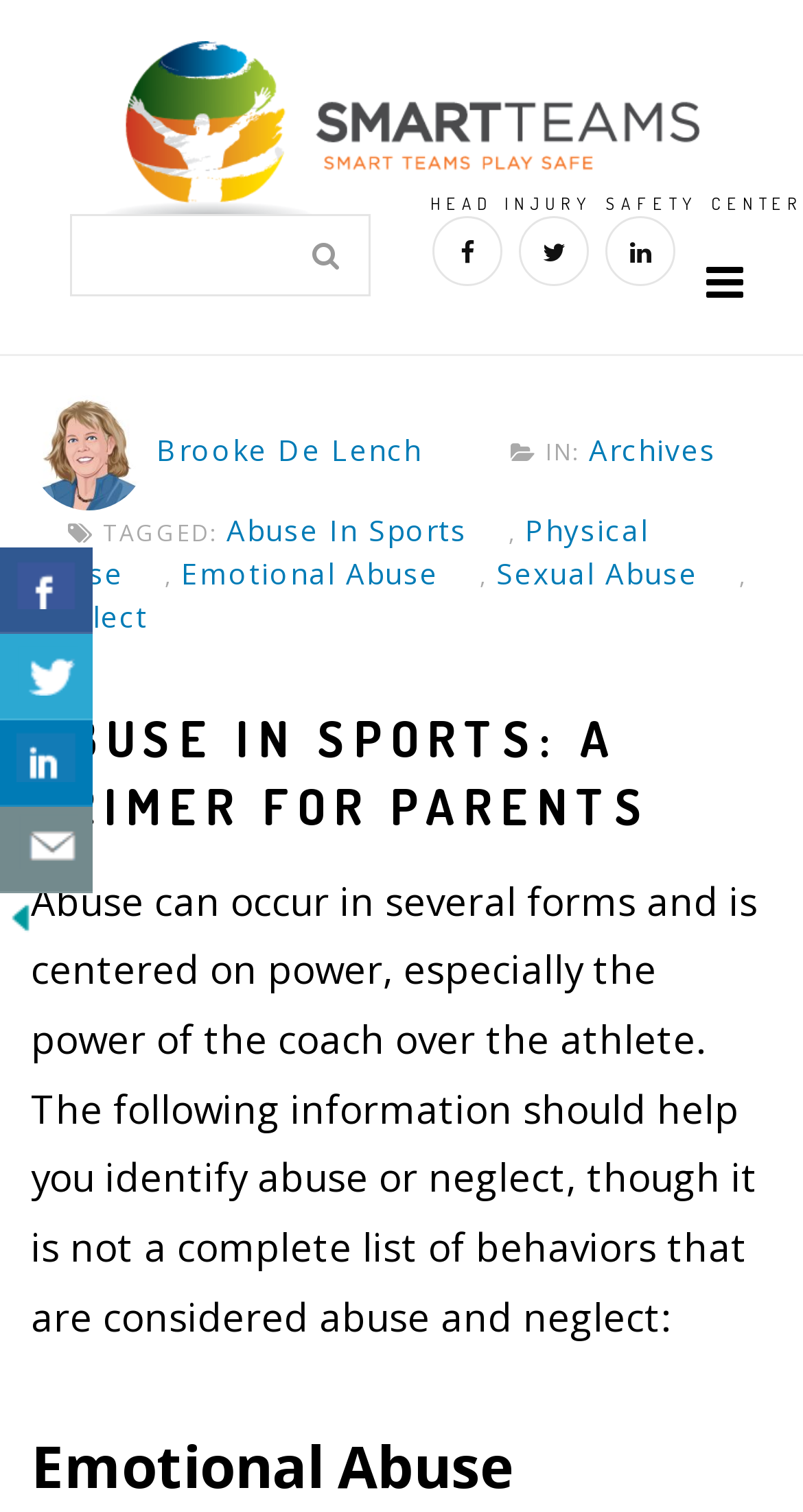Based on the description "HEAD INJURY SAFETY CENTER", find the bounding box of the specified UI element.

[0.0, 0.027, 1.0, 0.143]